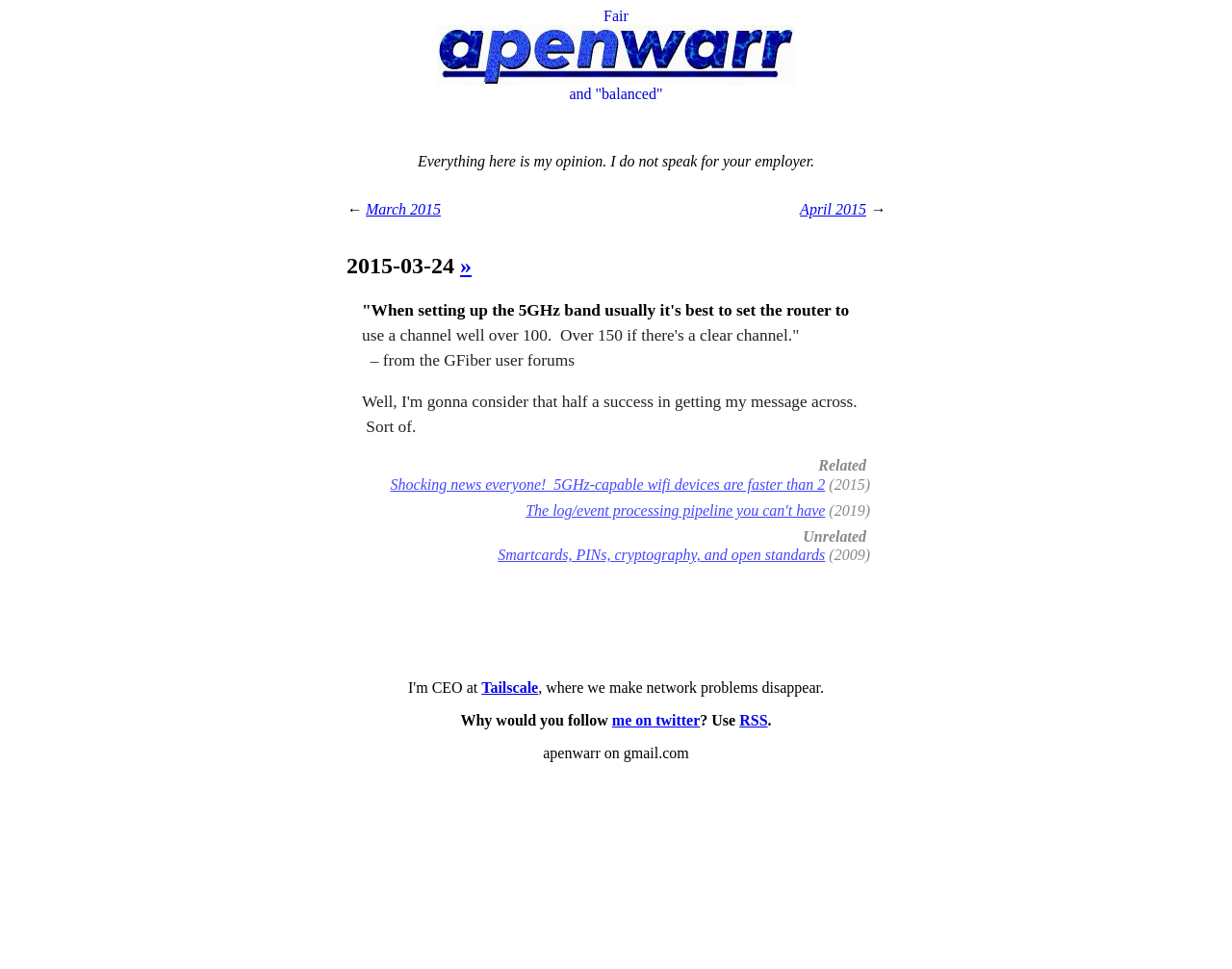Elaborate on the different components and information displayed on the webpage.

This webpage appears to be a personal blog or journal, with a focus on technology and networking. At the top, there is a brief quote about setting up a 5GHz band router, attributed to the GFiber user forums. Below this, there is a section with a heading "2015-03-24 »" followed by a link to an article or post.

The main content of the page is divided into two sections, "Related" and "Unrelated", each containing a list of links to other articles or posts. The "Related" section has three links, including one about 5GHz-capable WiFi devices and another about log/event processing pipelines. The "Unrelated" section has two links, one about smartcards and cryptography, and another about Tailscale, a company that solves network problems.

In the bottom left corner, there is a link to the author's Twitter profile, as well as an RSS feed link. The author's email address, apenwarr on gmail.com, is also displayed. There are no images on the page, except for a small icon associated with one of the links. Overall, the page has a simple and text-heavy design, with a focus on sharing information and ideas related to technology and networking.